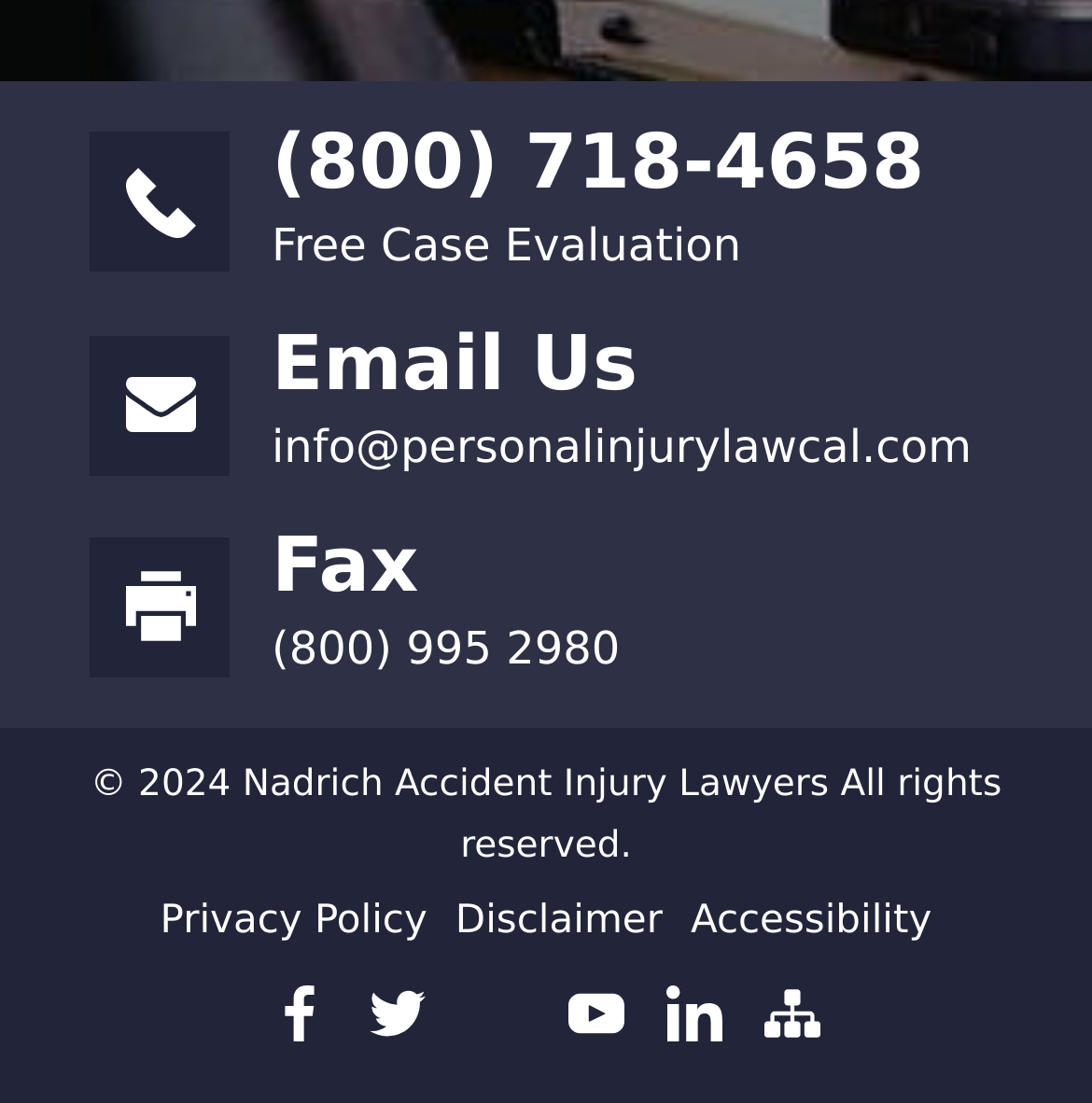Can you provide the bounding box coordinates for the element that should be clicked to implement the instruction: "Visit the Facebook page"?

[0.249, 0.895, 0.3, 0.945]